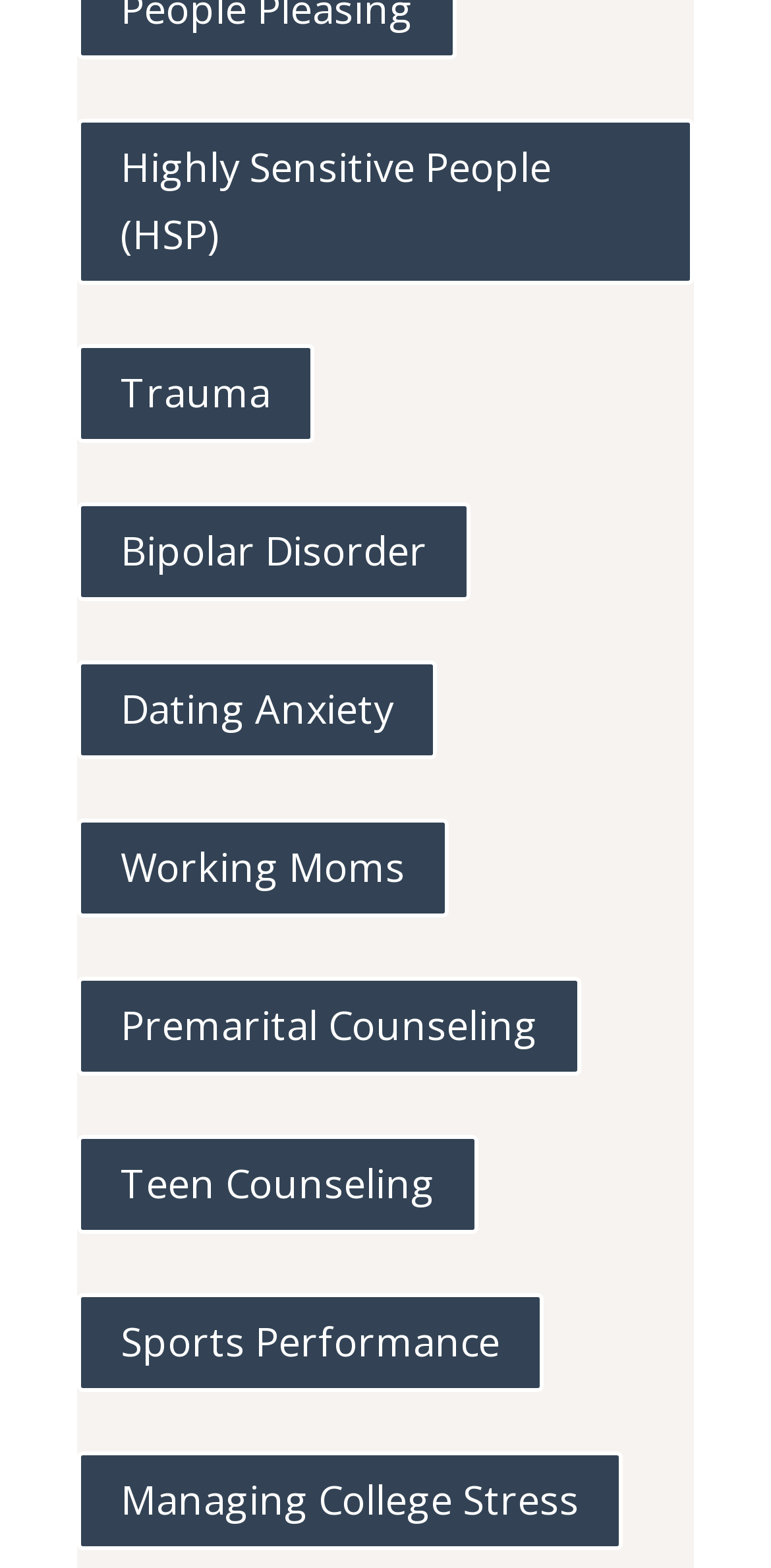Given the element description Highly Sensitive People (HSP), predict the bounding box coordinates for the UI element in the webpage screenshot. The format should be (top-left x, top-left y, bottom-right x, bottom-right y), and the values should be between 0 and 1.

[0.1, 0.076, 0.9, 0.182]